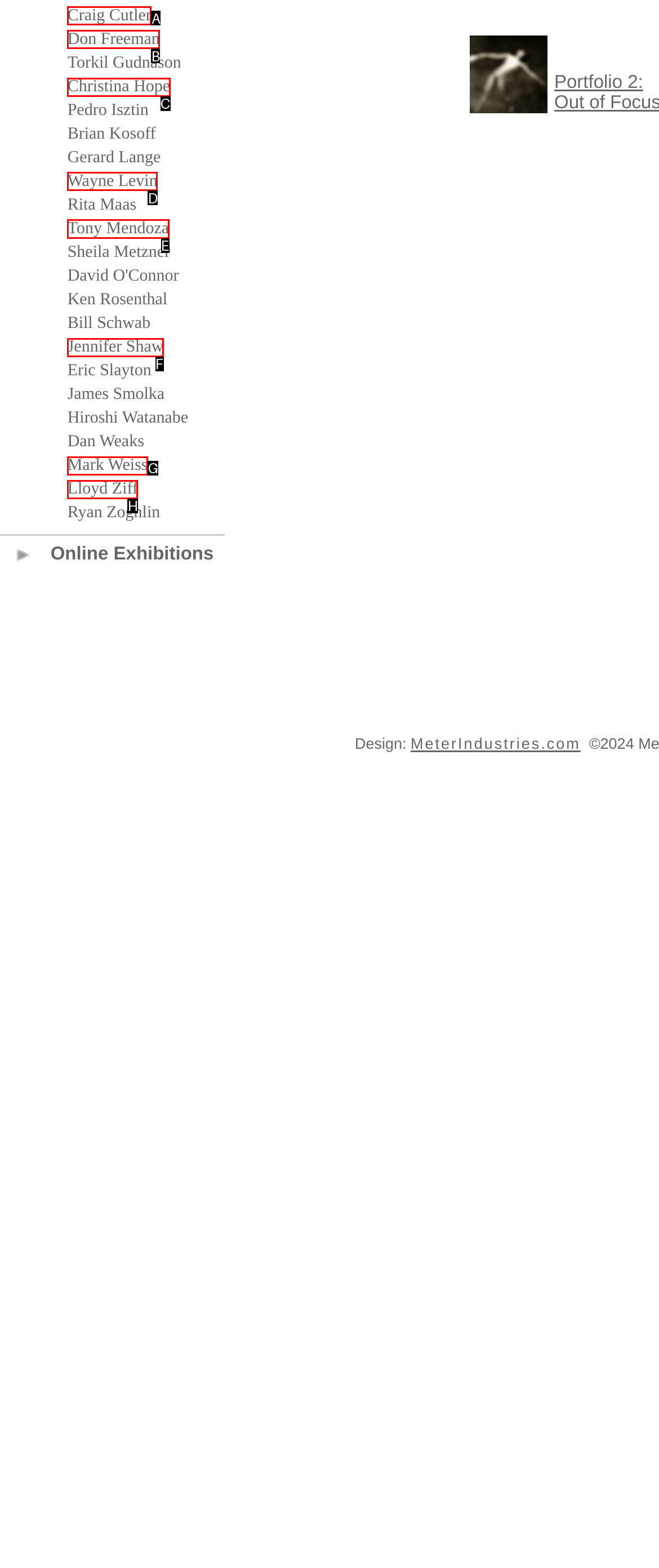Select the letter that corresponds to the description: Lloyd Ziff. Provide your answer using the option's letter.

H